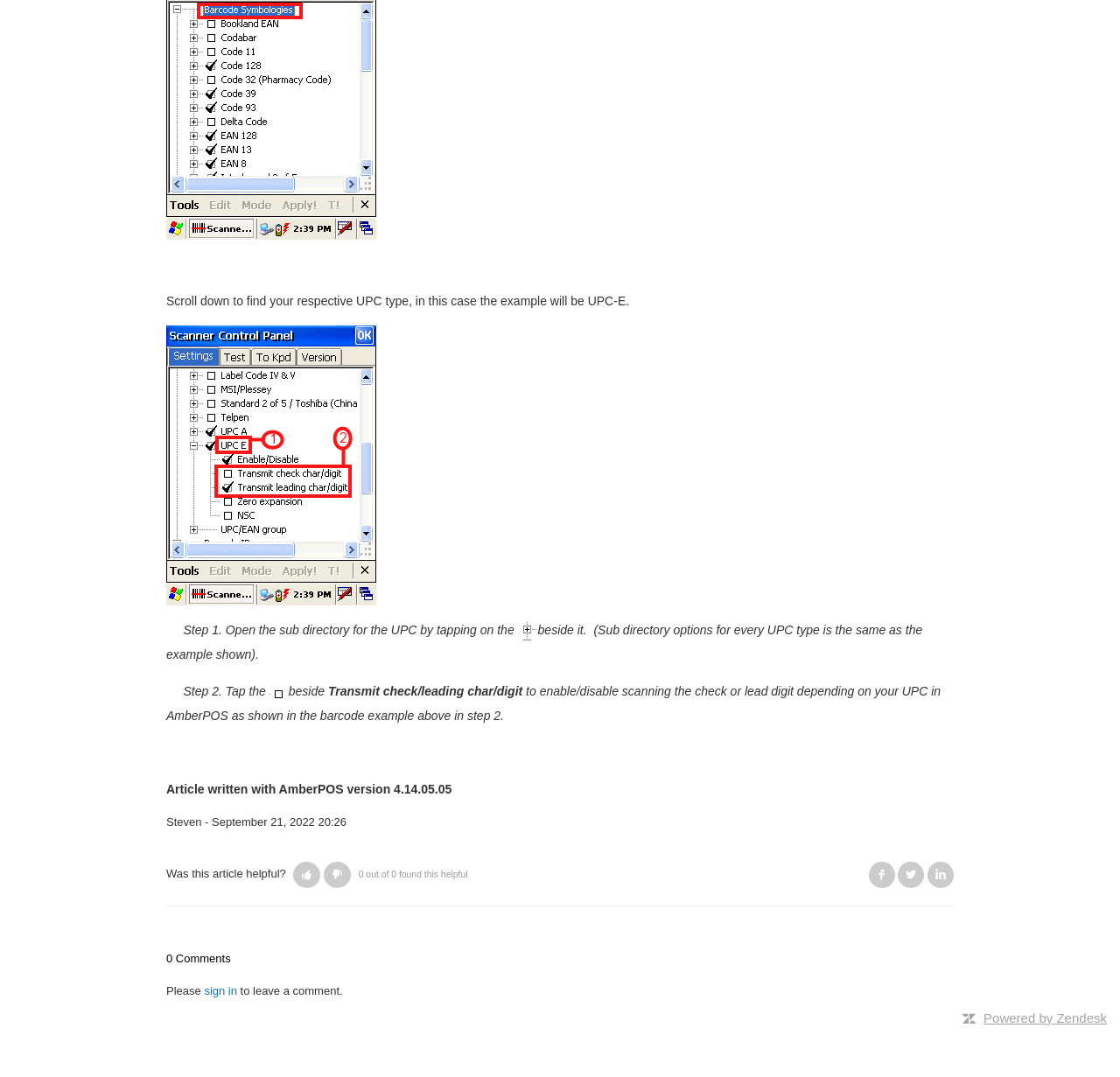What is the purpose of tapping on the sub directory?
Answer the question with as much detail as possible.

The question can be answered by reading the text 'Step 1. Open the sub directory for the UPC by tapping on the beside it.' which is located in the middle of the webpage.